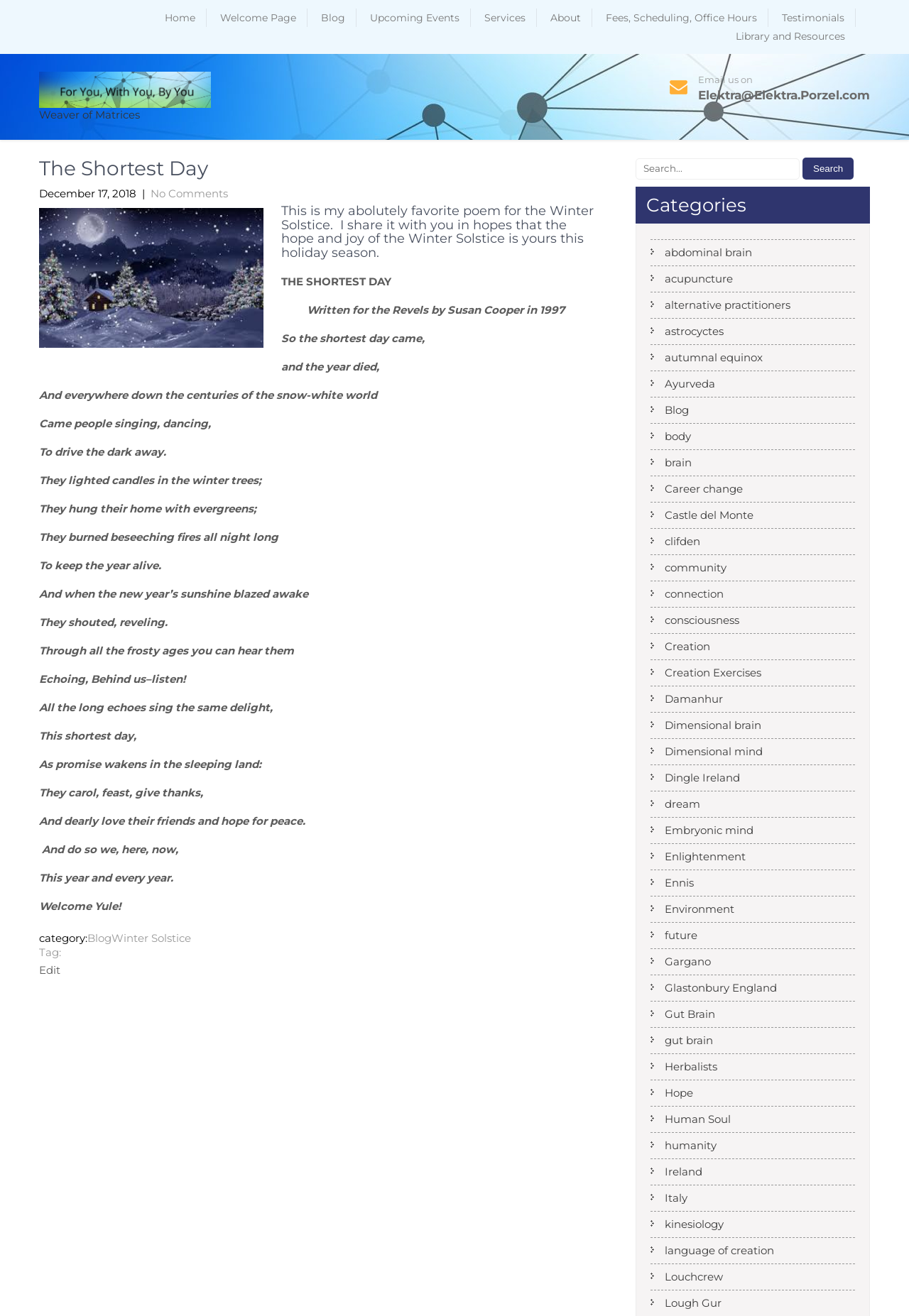What is the purpose of the candles and fires in the poem?
Based on the screenshot, provide your answer in one word or phrase.

To drive the dark away